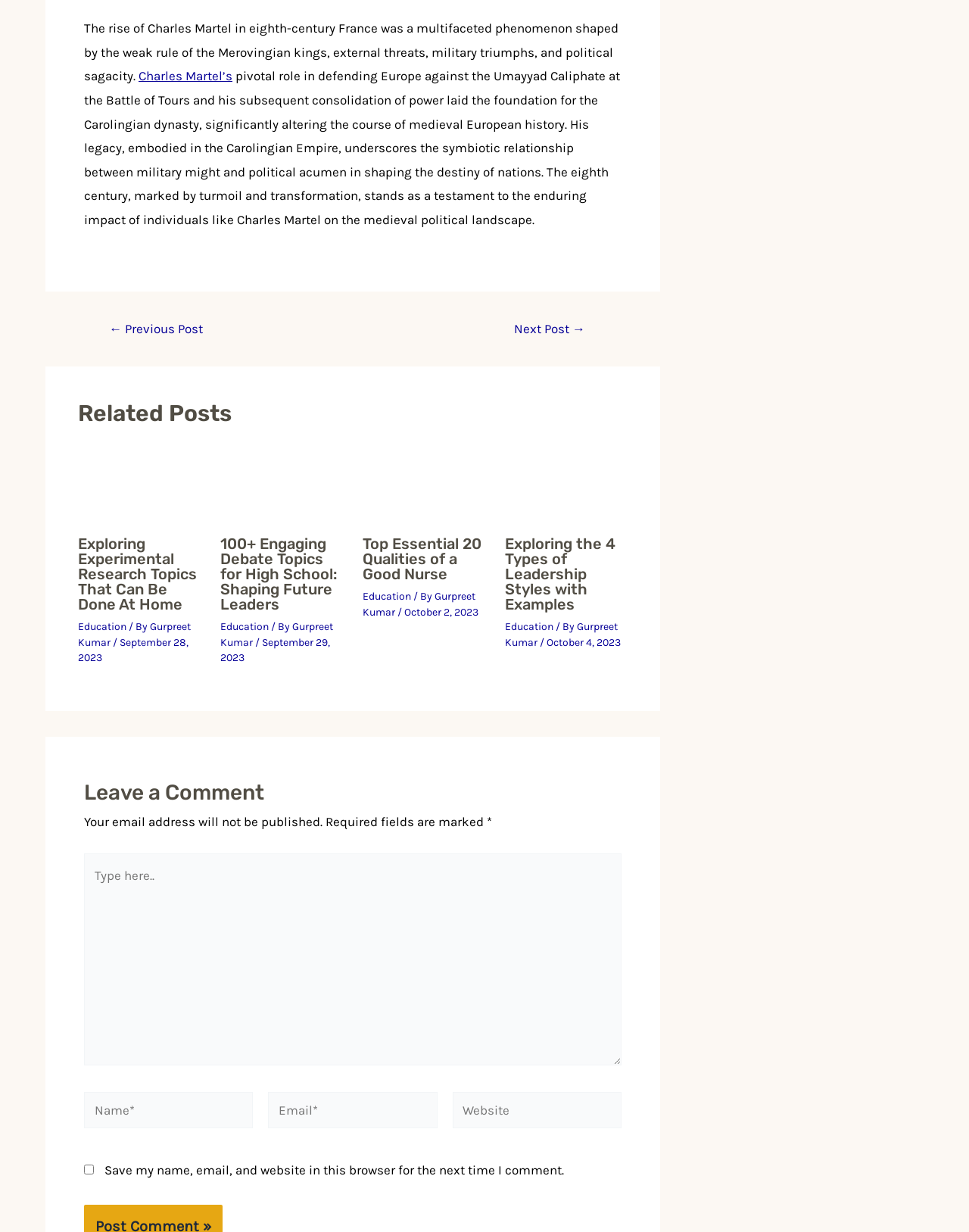Please find the bounding box coordinates of the element's region to be clicked to carry out this instruction: "Type a comment in the text box".

[0.087, 0.693, 0.641, 0.865]